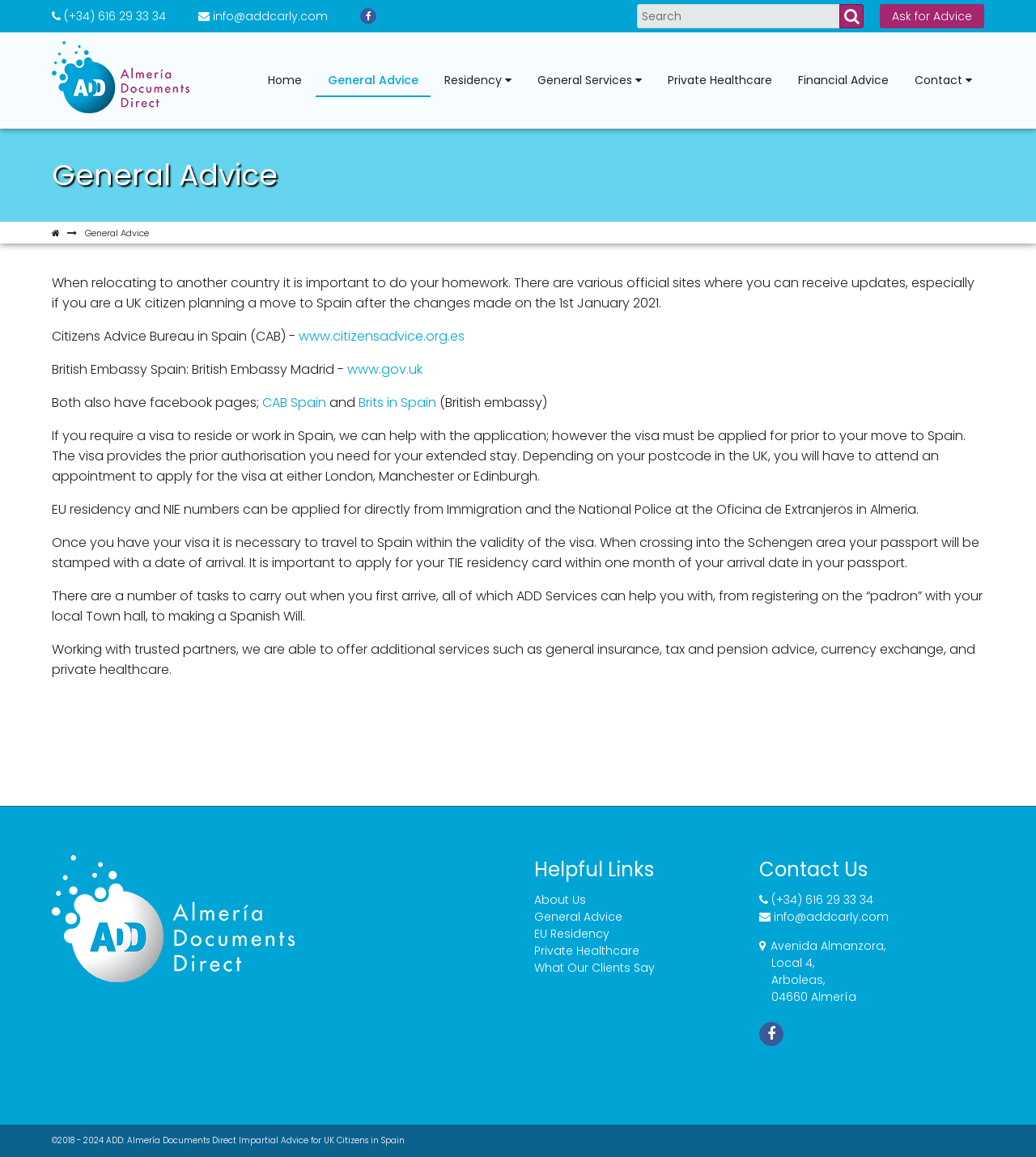Identify the bounding box coordinates necessary to click and complete the given instruction: "Visit the 'Home' page".

[0.247, 0.056, 0.303, 0.084]